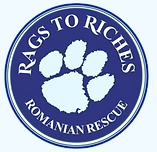Create a detailed narrative of what is happening in the image.

The image features the logo of "Rags to Riches Romanian Rescue," a charitable organization dedicated to rescuing dogs in Romania. The logo prominently displays a stylized paw print, symbolizing the organization's commitment to animal welfare. Surrounding the paw print is a circular blue backdrop, with the organization's name "Rags to Riches" inscribed in bold letters, emphasizing its mission of transforming the lives of rescued animals. Below, the words "Romanian Rescue" further highlight the geographical focus of their efforts, signaling their dedication to improving the situation of stray and abandoned dogs in Romania. This logo serves as a visual representation of hope and the positive impact of rescue work.